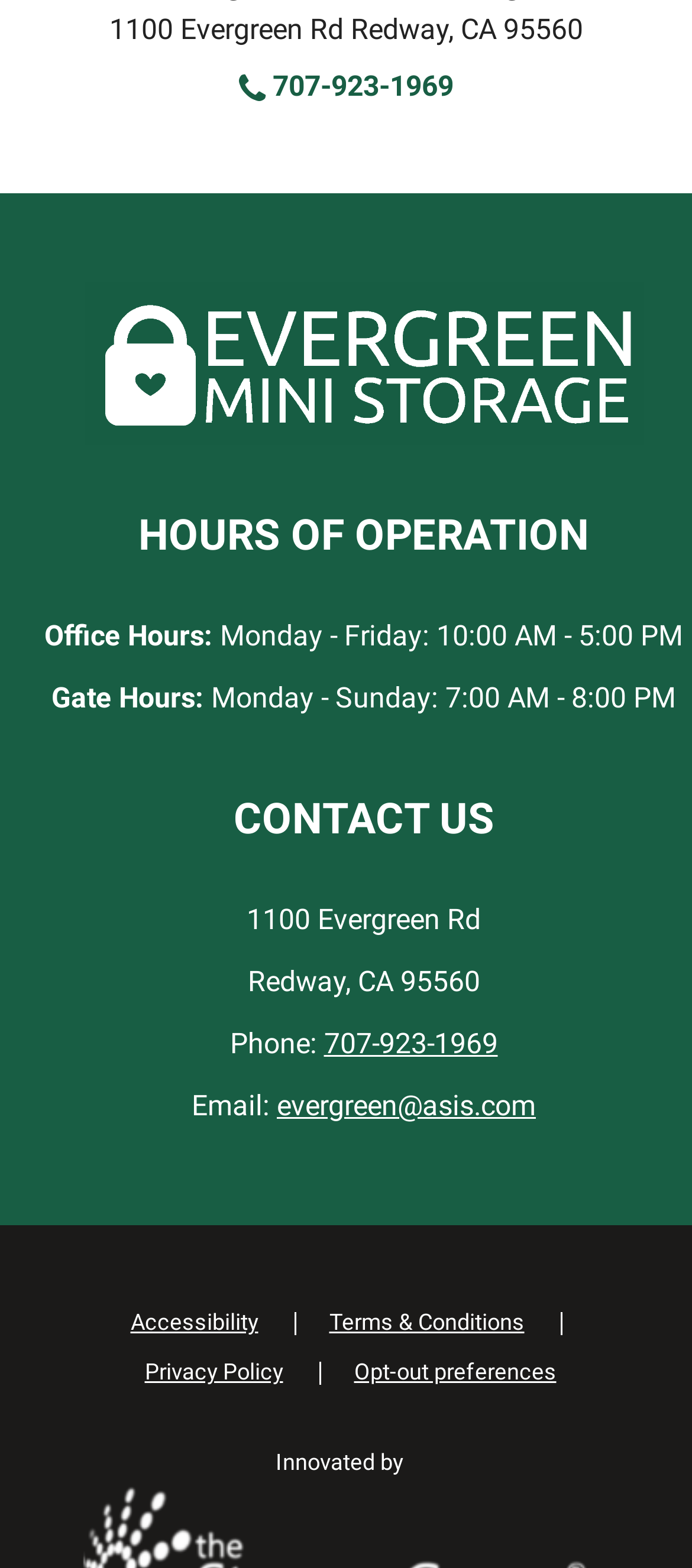Determine the bounding box coordinates of the clickable region to carry out the instruction: "Read more about POST COVID RELEASE OF NEW UNITS AT CANARY VISTA".

None